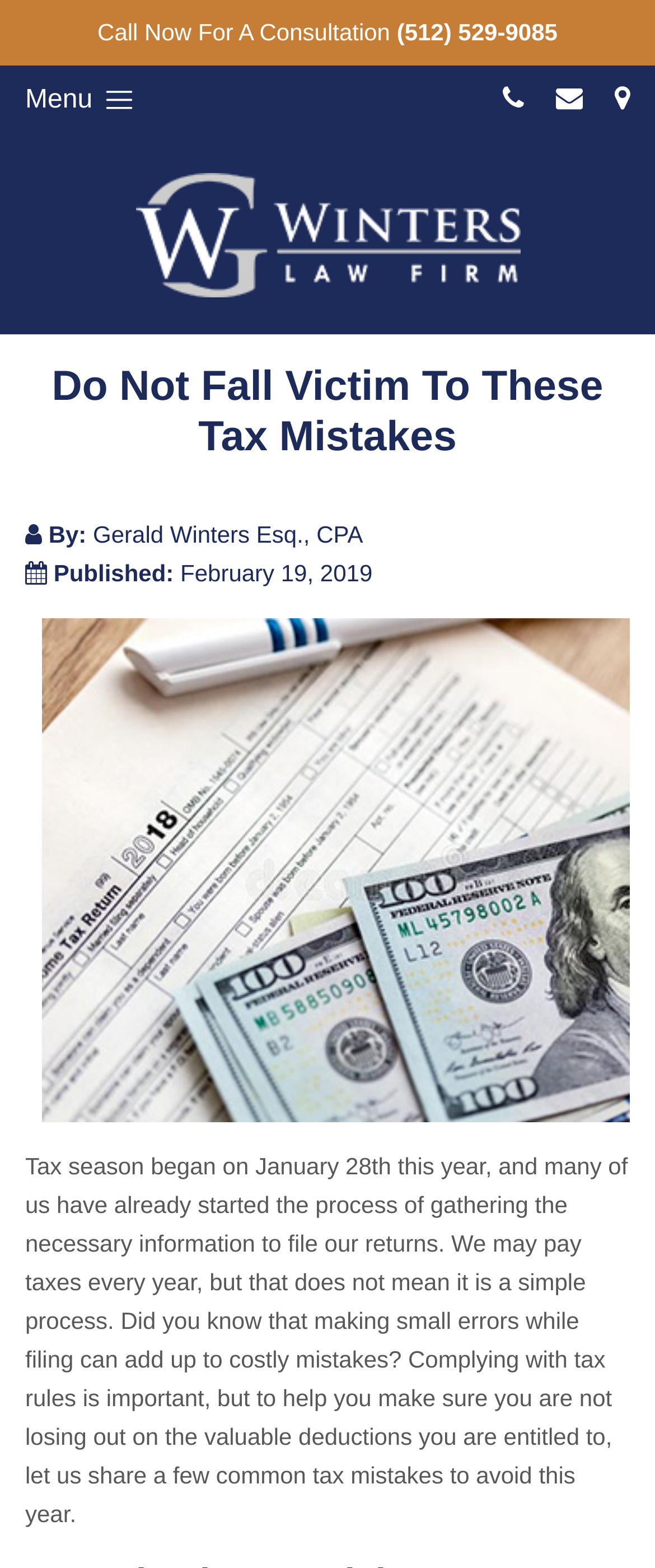Generate the main heading text from the webpage.

Do Not Fall Victim To These Tax Mistakes